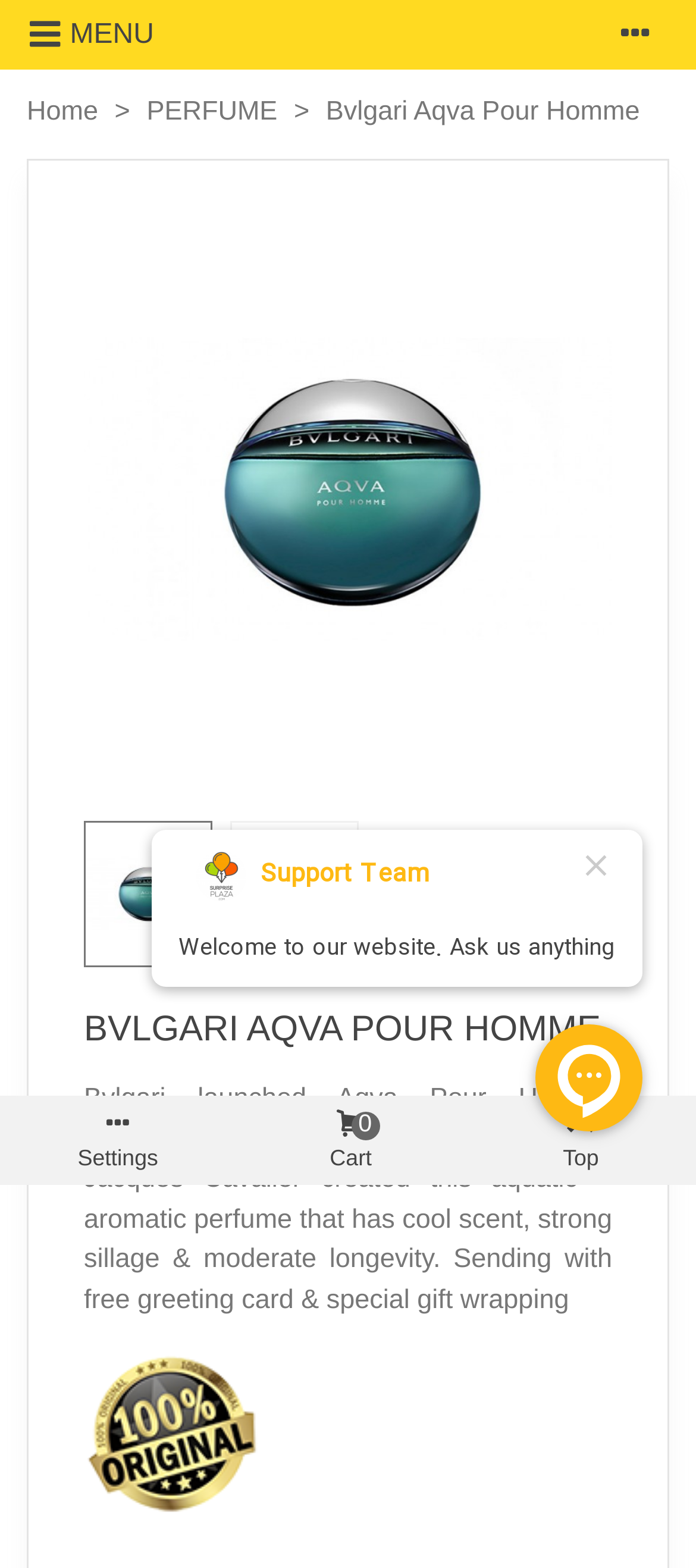Please identify and generate the text content of the webpage's main heading.

BVLGARI AQVA POUR HOMME